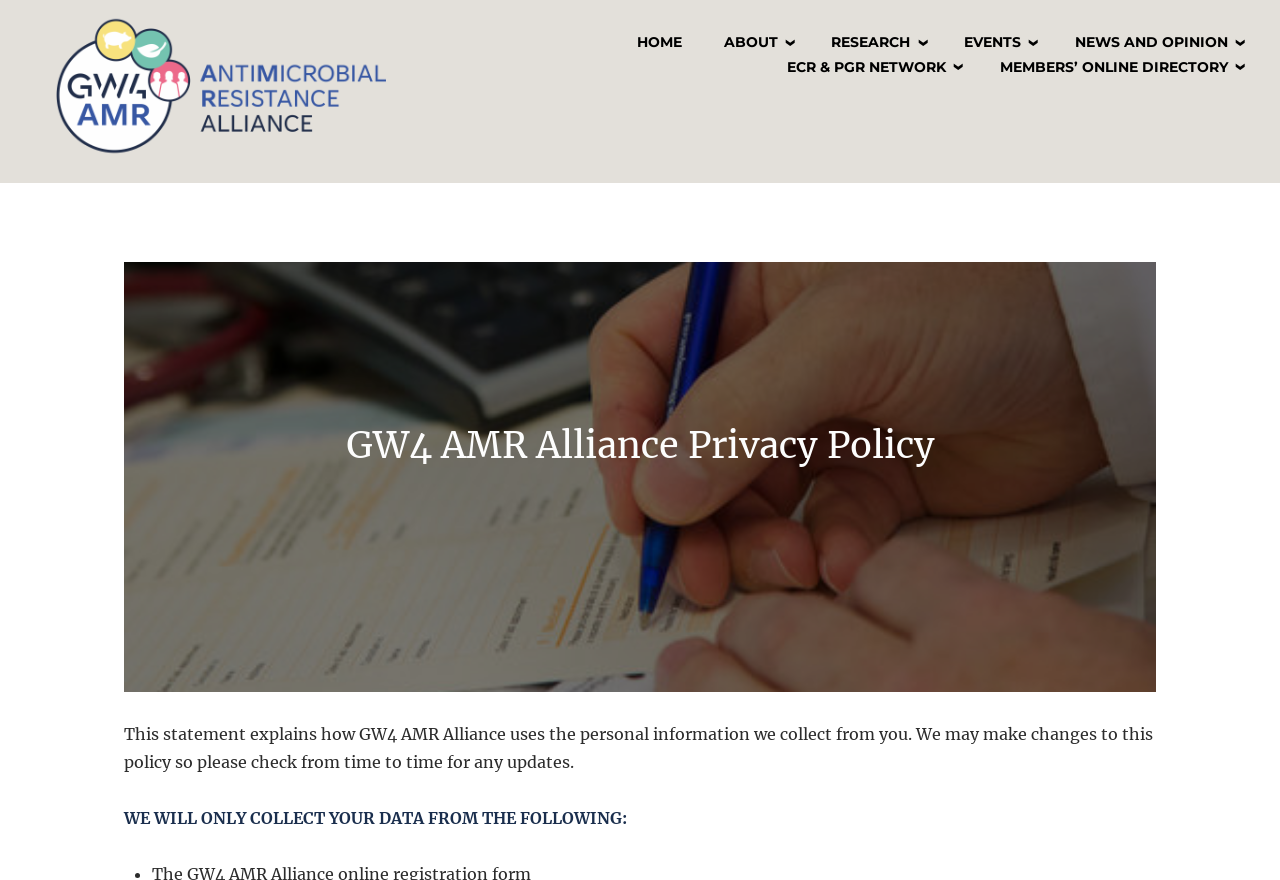Identify the bounding box coordinates of the region I need to click to complete this instruction: "explore research".

[0.649, 0.038, 0.711, 0.058]